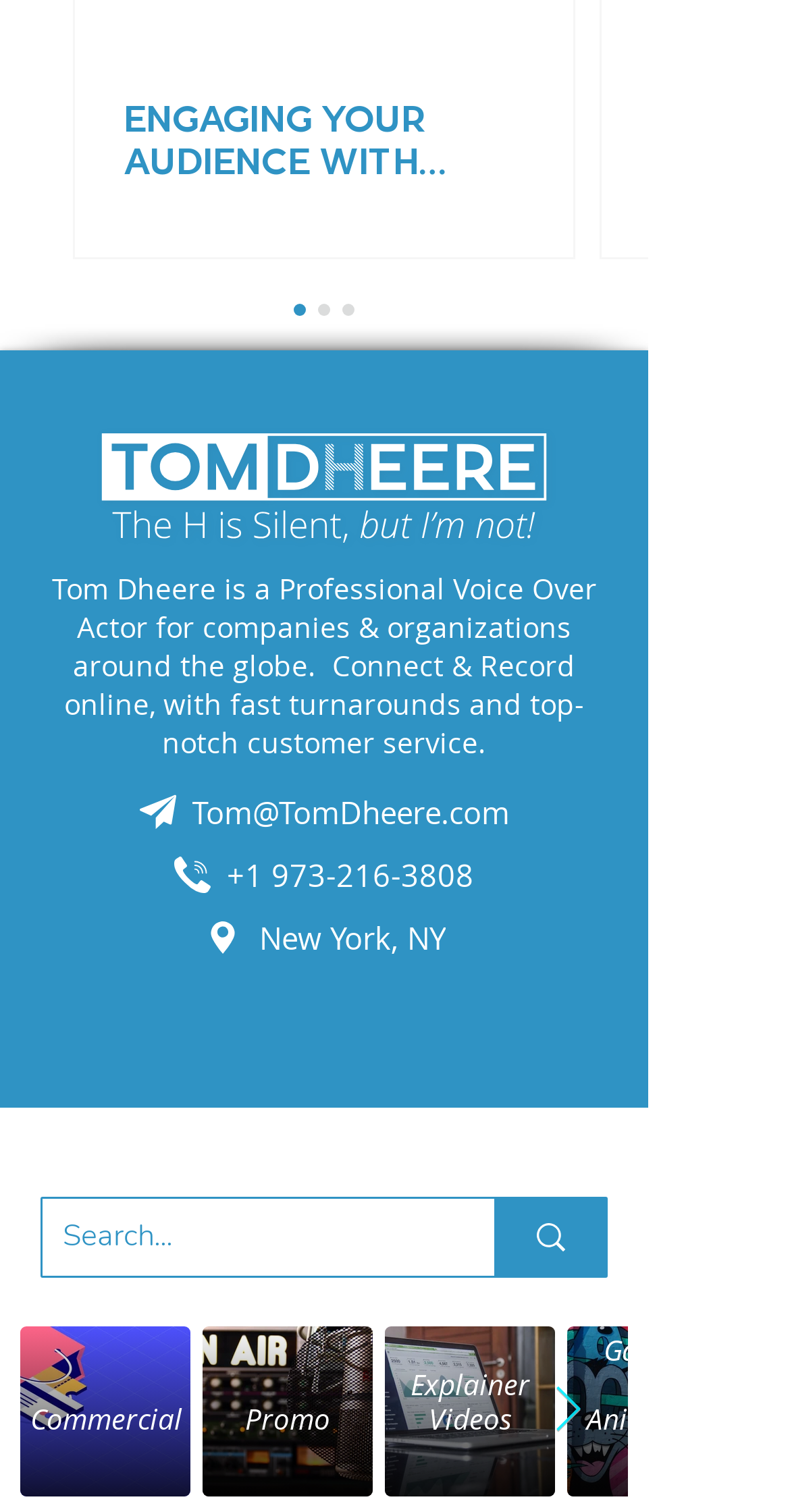What is the purpose of the search box?
Please provide a single word or phrase answer based on the image.

To search